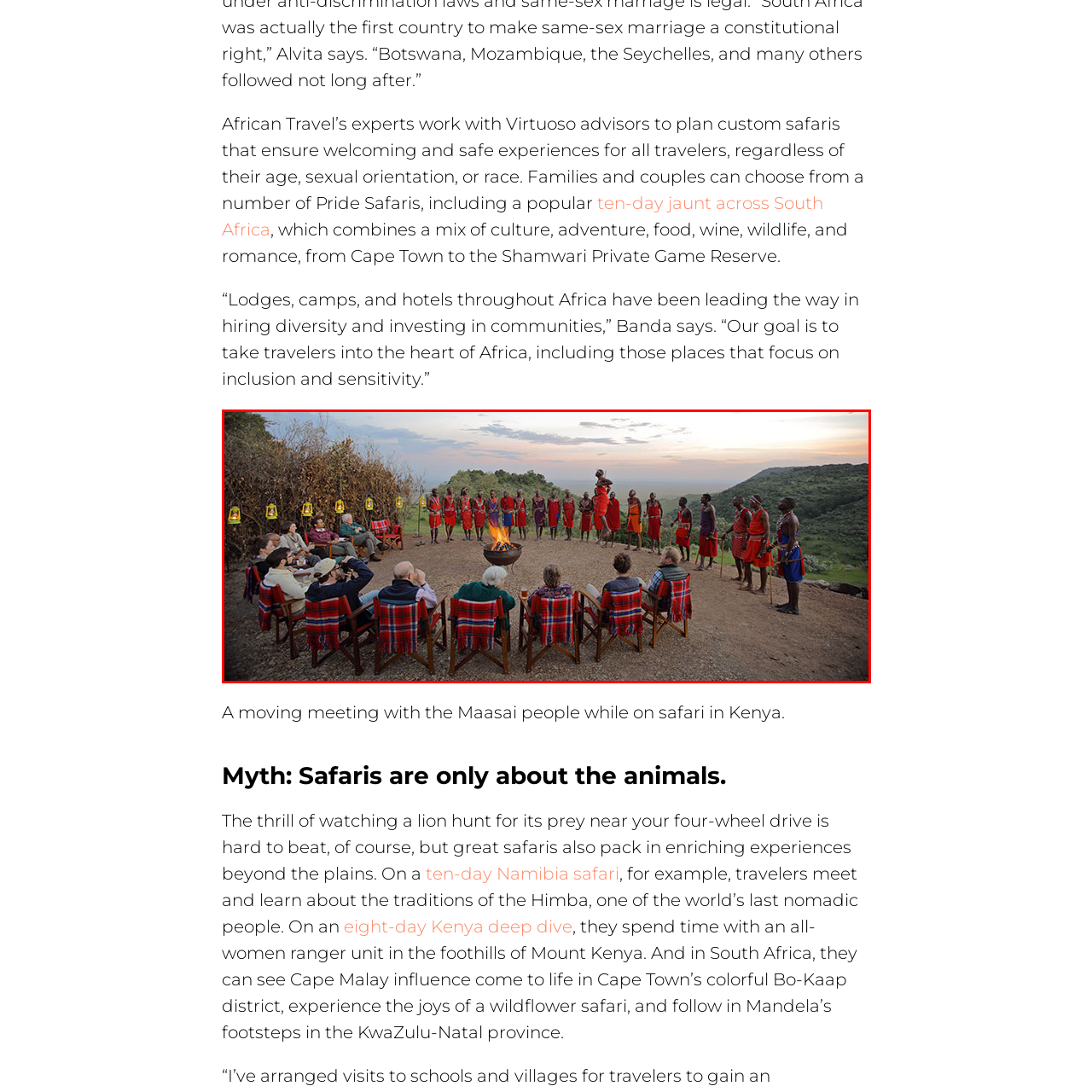What is the purpose of the cultural display?
Consider the portion of the image within the red bounding box and answer the question as detailed as possible, referencing the visible details.

The caption explains that the Maasai warriors are performing a cultural display to 'highlight their rich heritage', indicating that the purpose of the display is to showcase their cultural heritage to the visitors.